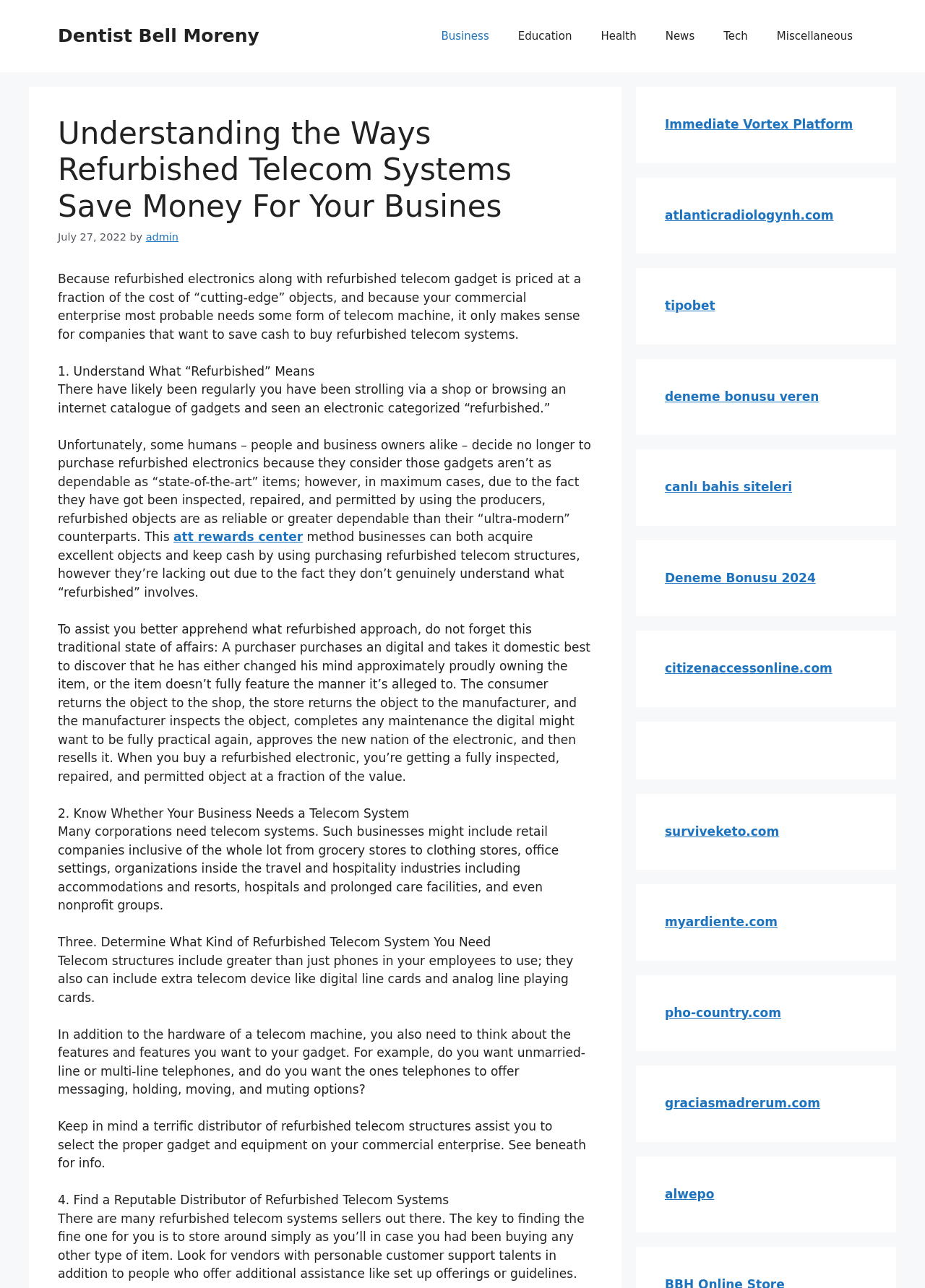Identify the bounding box for the element characterized by the following description: "deneme bonusu veren".

[0.719, 0.302, 0.885, 0.313]